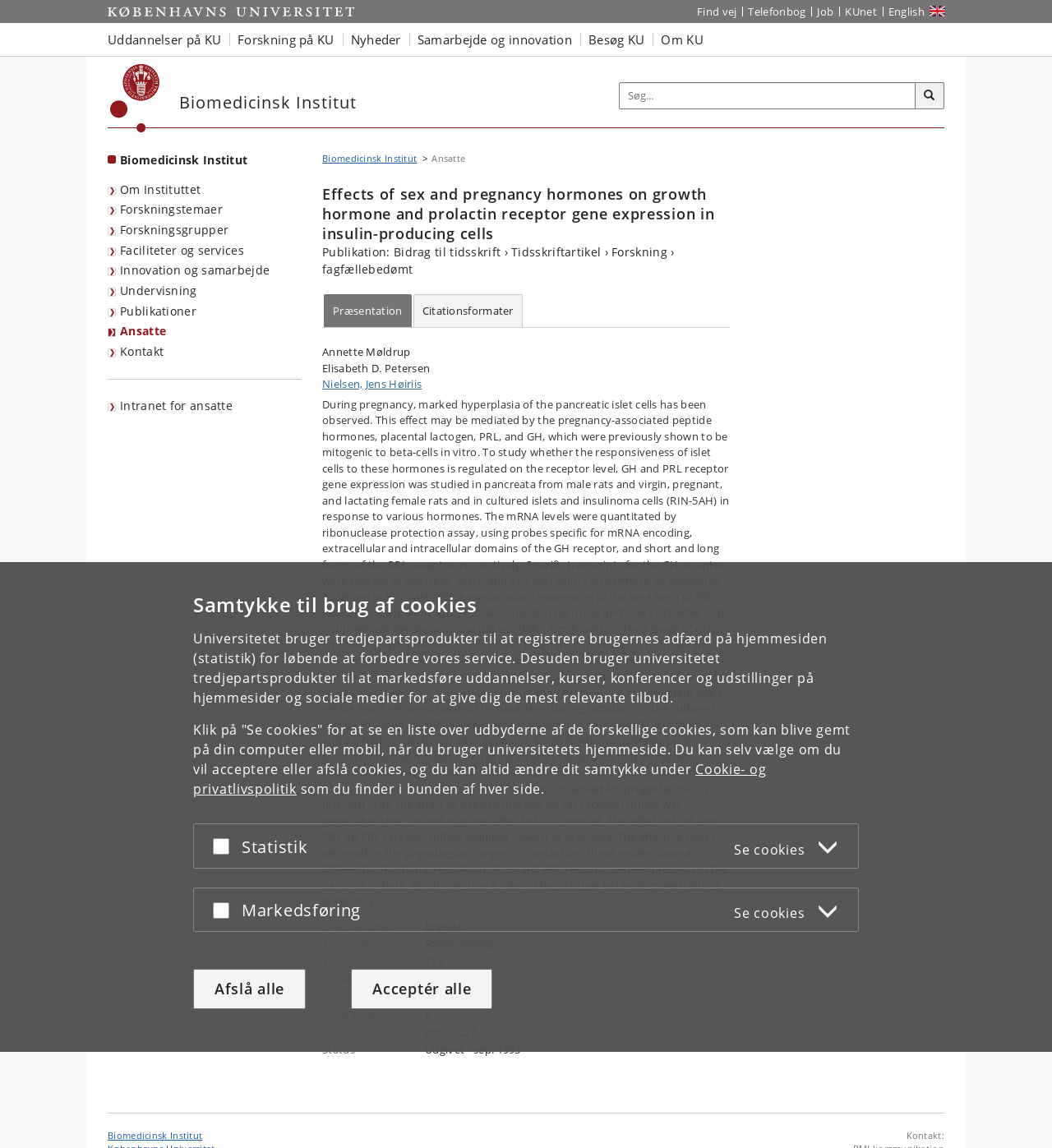Please provide the bounding box coordinates for the element that needs to be clicked to perform the instruction: "Check the research theme". The coordinates must consist of four float numbers between 0 and 1, formatted as [left, top, right, bottom].

[0.102, 0.174, 0.215, 0.192]